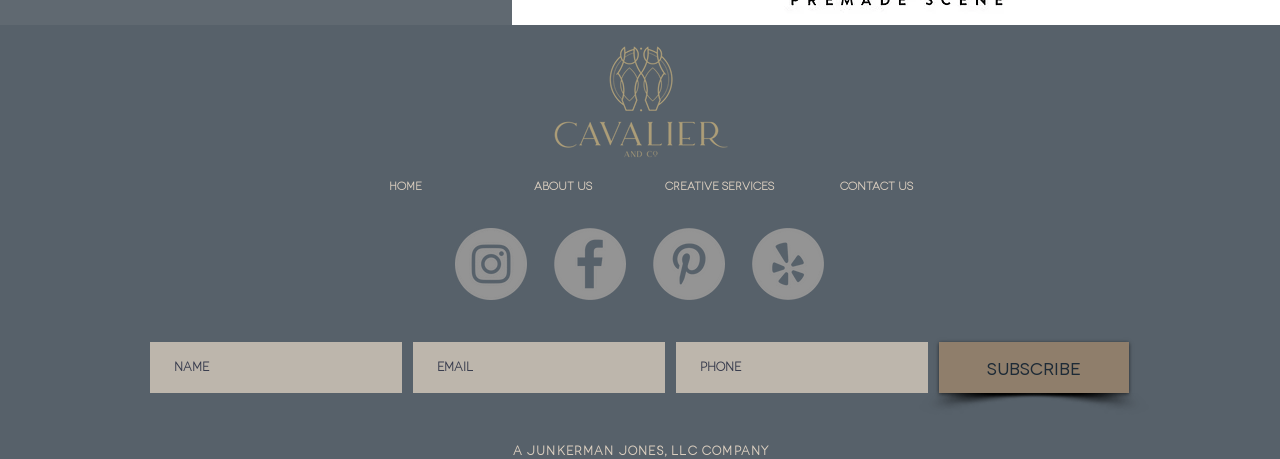How many social media links are there?
Kindly offer a comprehensive and detailed response to the question.

There are three social media links located at the top right of the webpage, which are Instagram, Facebook, and Pinterest.